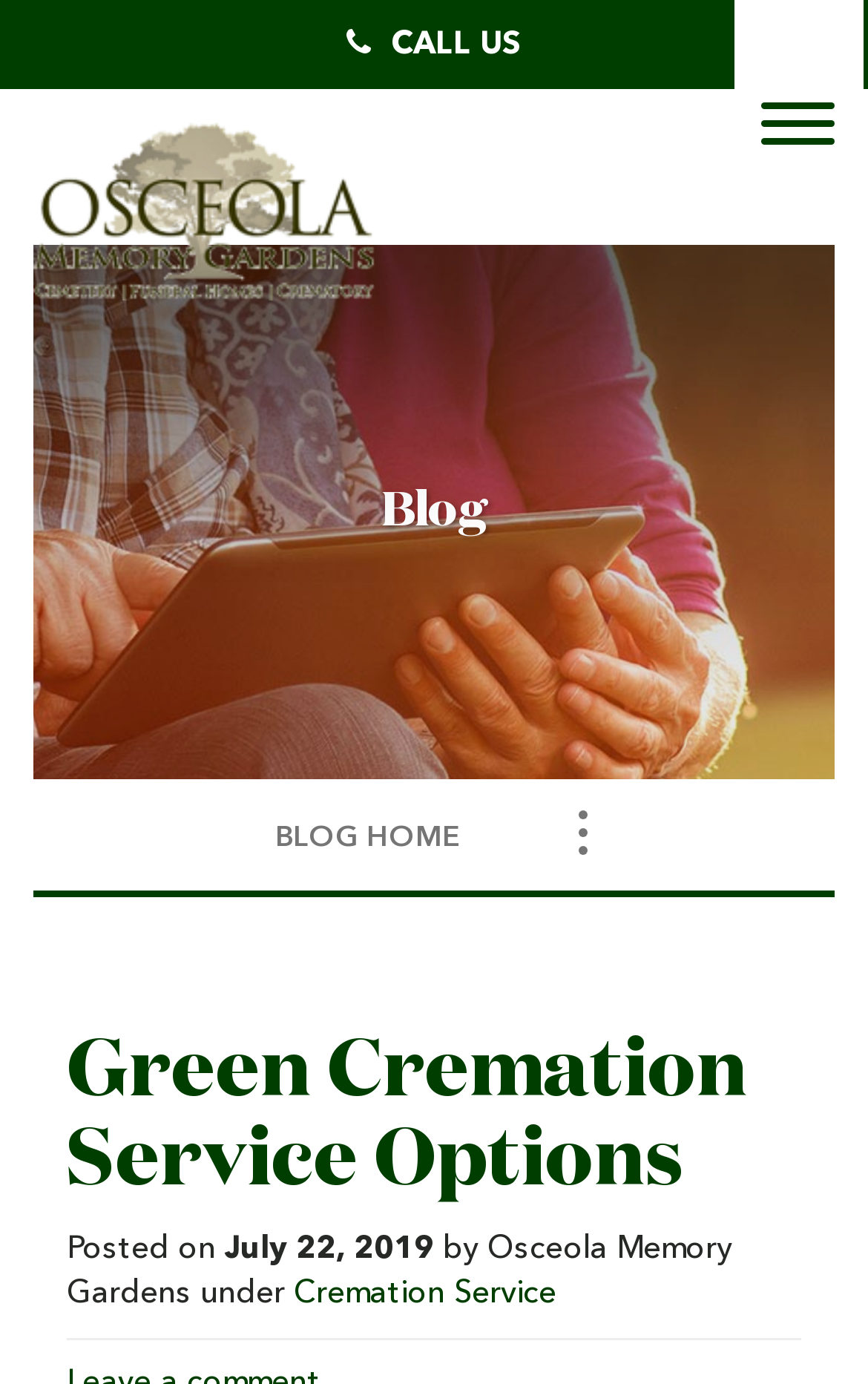What is the phone icon?
Provide a well-explained and detailed answer to the question.

The phone icon is located at the top of the webpage, and it has a bounding box coordinate of [0.399, 0.019, 0.601, 0.046]. The OCR text associated with this element is 'CALL US'.